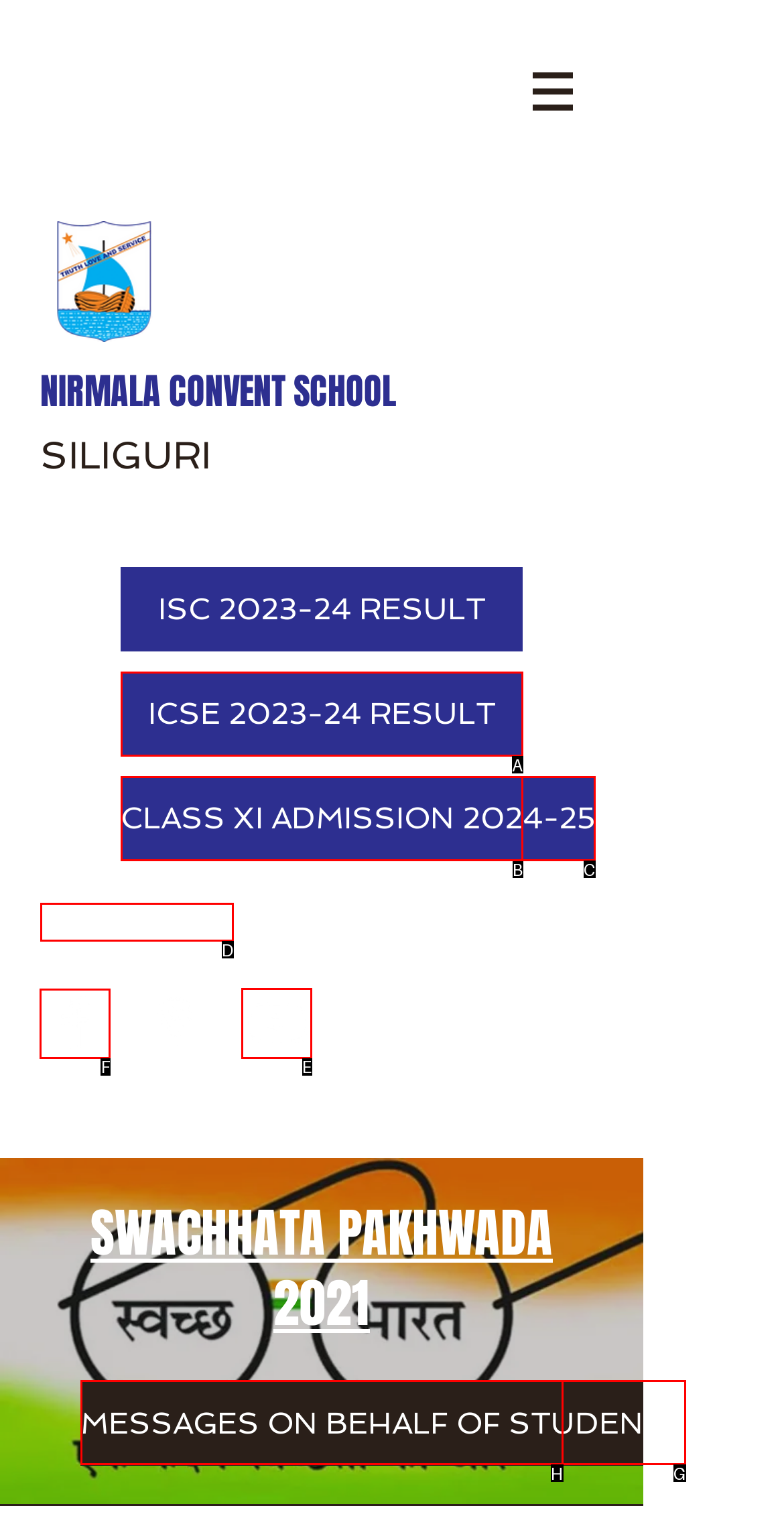Identify the correct UI element to click to achieve the task: Go to Facebook page.
Answer with the letter of the appropriate option from the choices given.

F